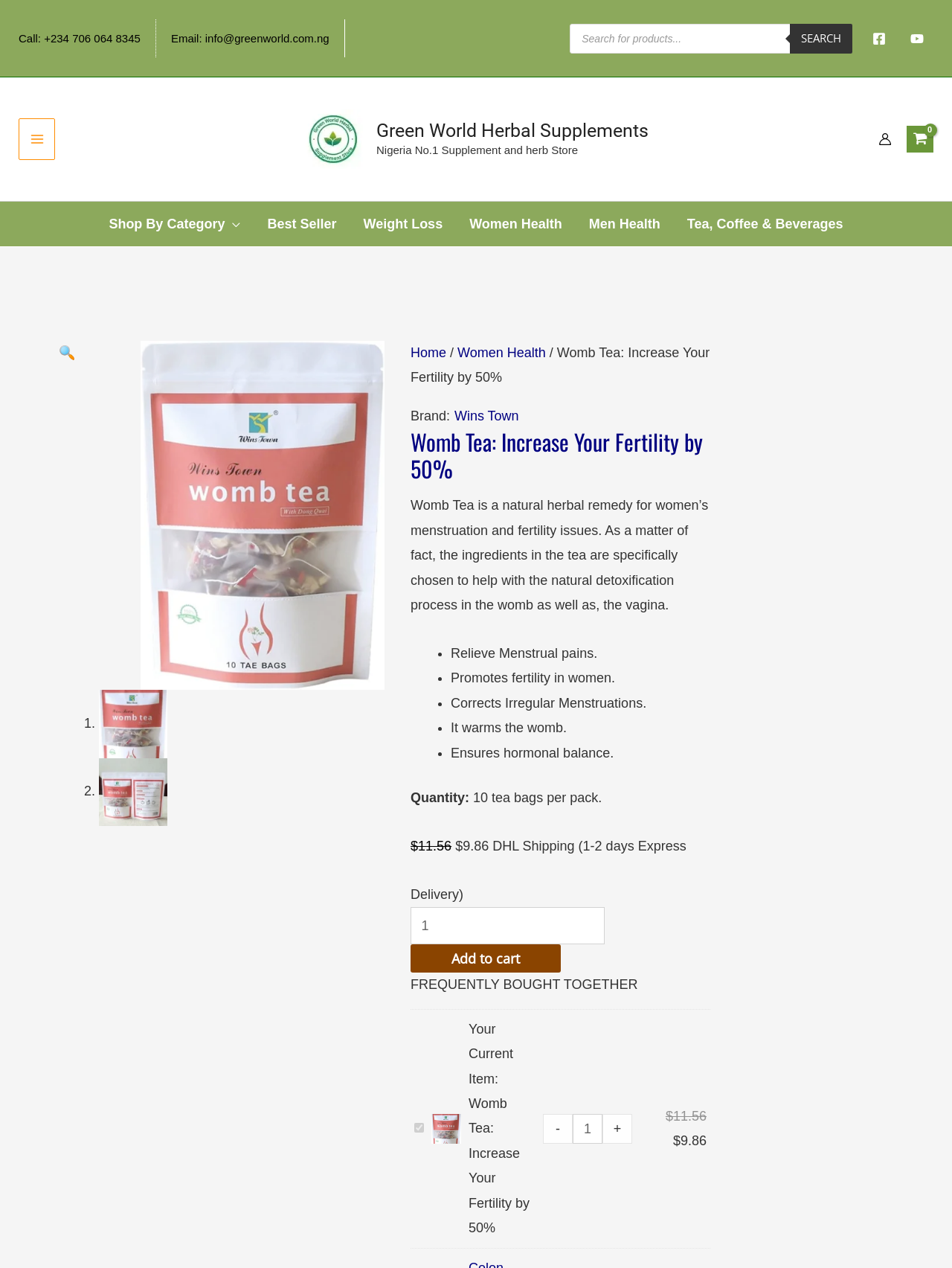Determine the webpage's heading and output its text content.

Womb Tea: Increase Your Fertility by 50%